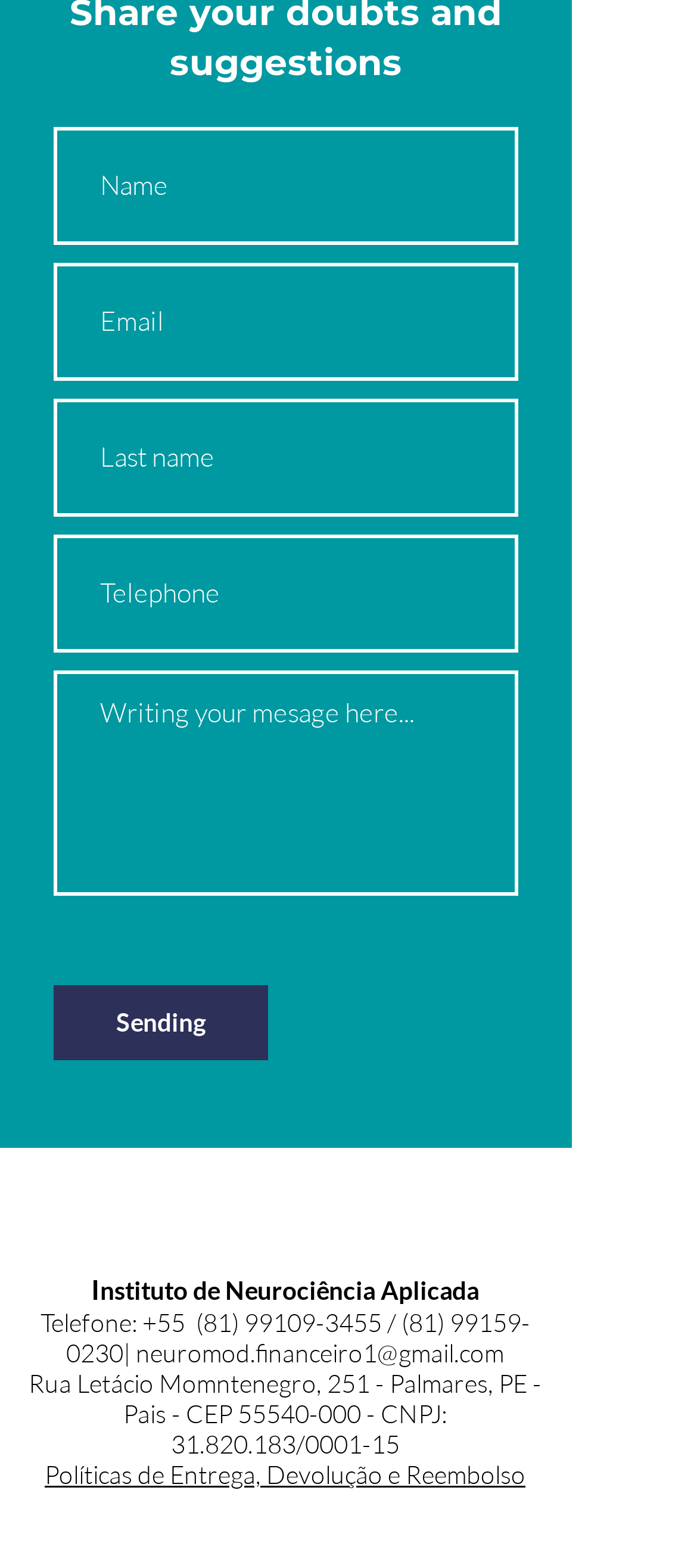What is the address of the institute?
Look at the screenshot and respond with one word or a short phrase.

Rua Letácio Momntenegro, 251 - Palmares, PE - Pais - CEP 55540-000